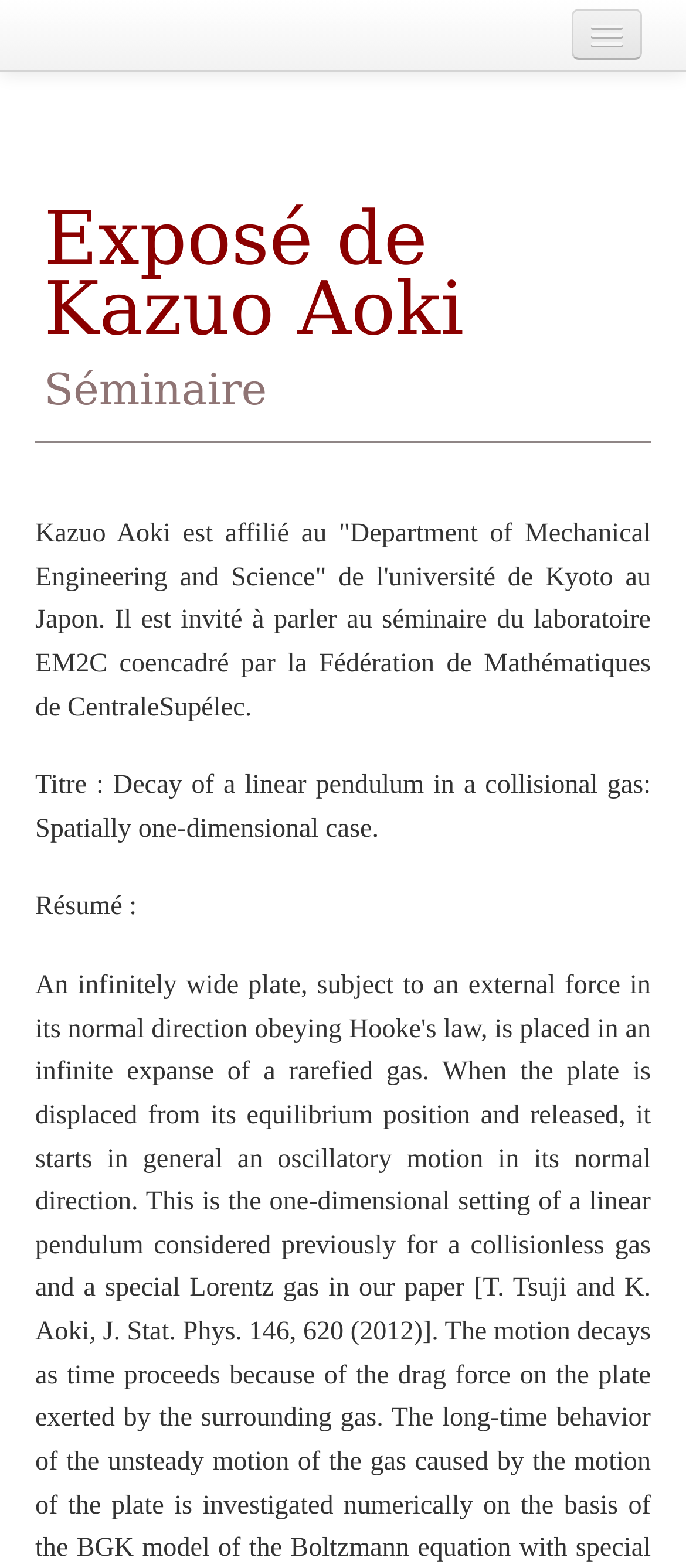What is the logo at the top left corner?
Using the screenshot, give a one-word or short phrase answer.

Fédération de Mathématiques de CentraleSupélec